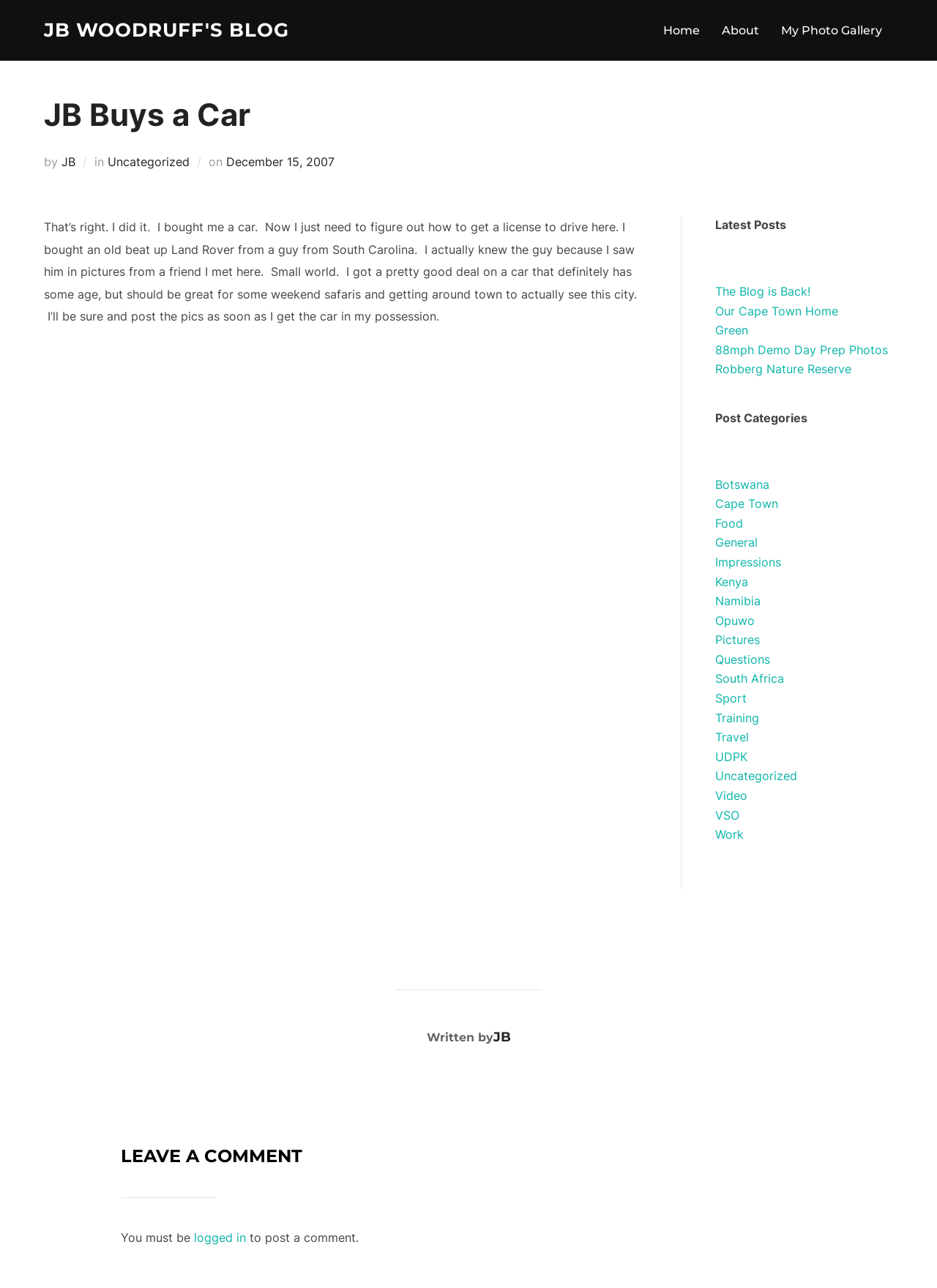Identify the bounding box coordinates of the section that should be clicked to achieve the task described: "Click on the 'Home' link".

[0.708, 0.013, 0.747, 0.034]